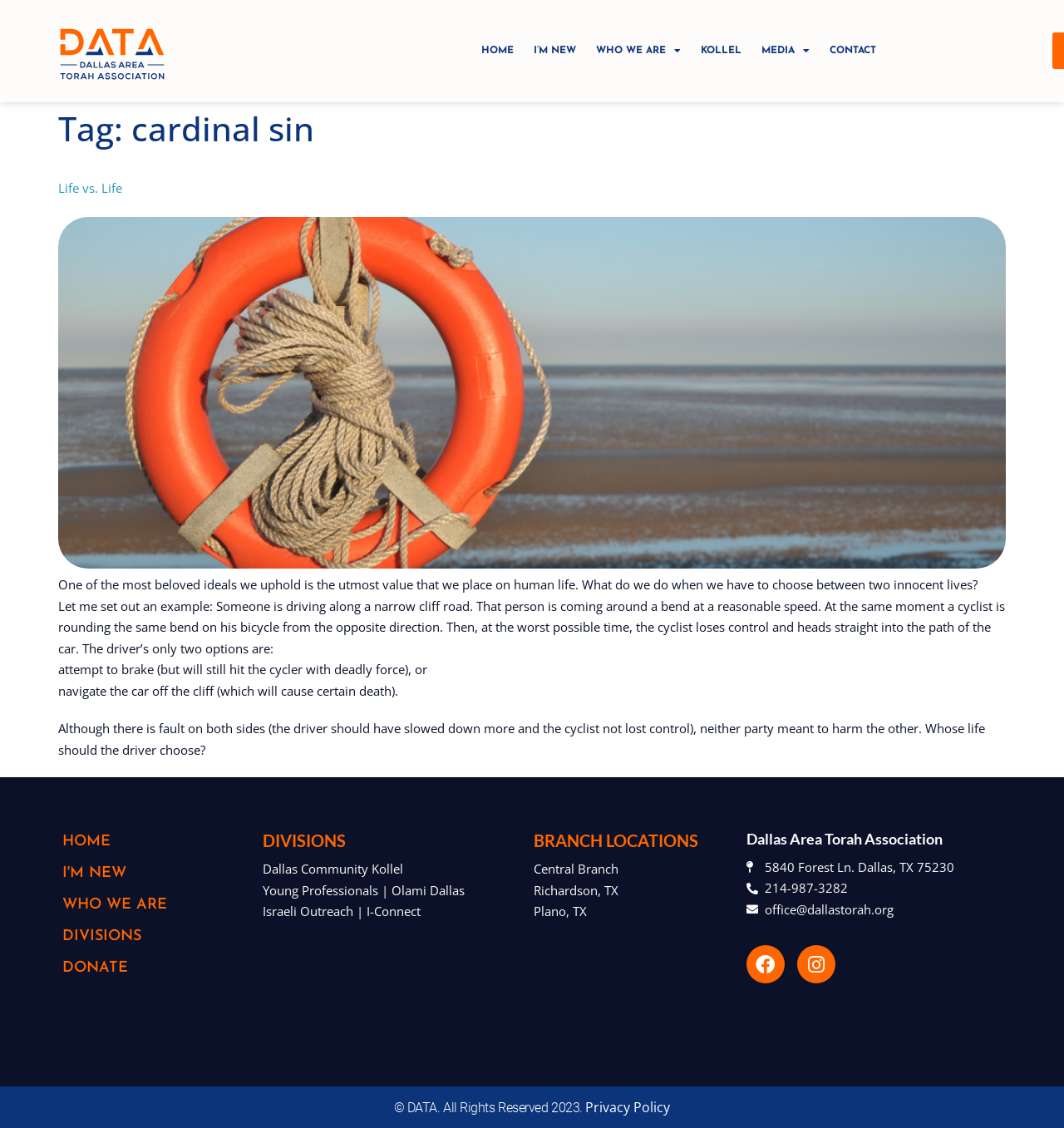Please identify the bounding box coordinates of the area that needs to be clicked to follow this instruction: "Contact the Dallas Area Torah Association".

[0.77, 0.008, 0.832, 0.082]